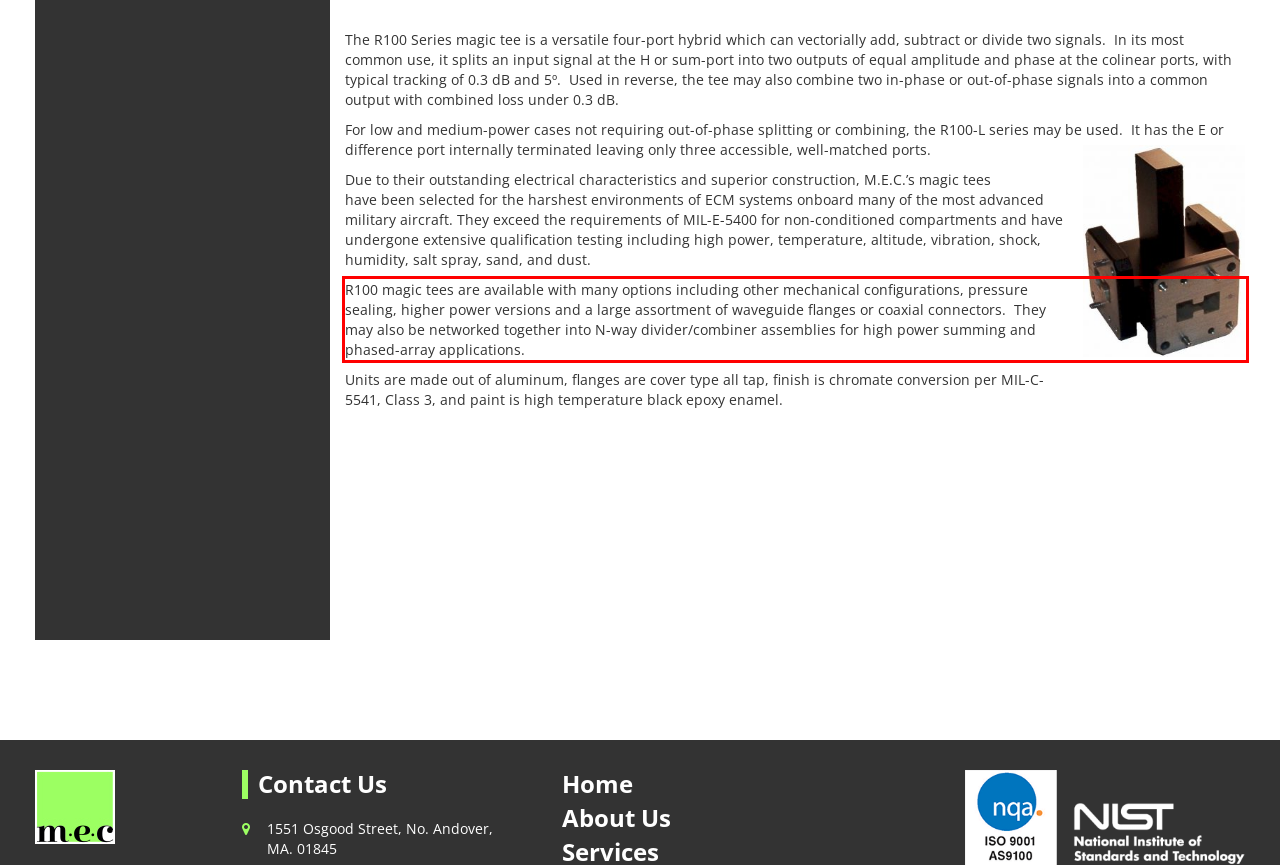The screenshot provided shows a webpage with a red bounding box. Apply OCR to the text within this red bounding box and provide the extracted content.

R100 magic tees are available with many options including other mechanical configurations, pressure sealing, higher power versions and a large assortment of waveguide flanges or coaxial connectors. They may also be networked together into N-way divider/combiner assemblies for high power summing and phased-array applications.